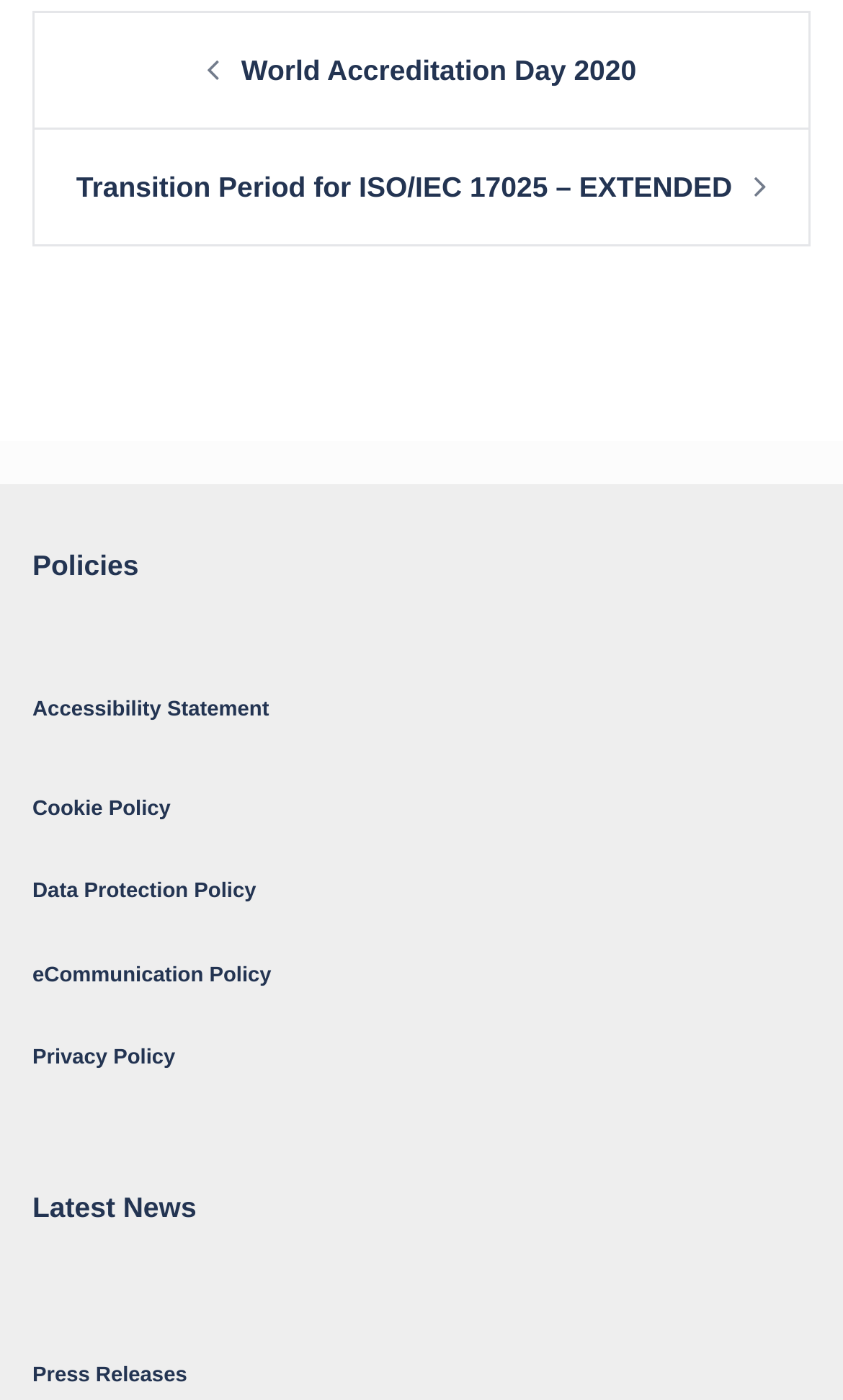Based on the image, please respond to the question with as much detail as possible:
What is the last link in the policies section?

I looked at the policies section and found the links in the order of 'Accessibility Statement', 'Cookie Policy', 'Data Protection Policy', 'eCommunication Policy', and 'Privacy Policy'. Therefore, the last link in the policies section is 'Privacy Policy'.